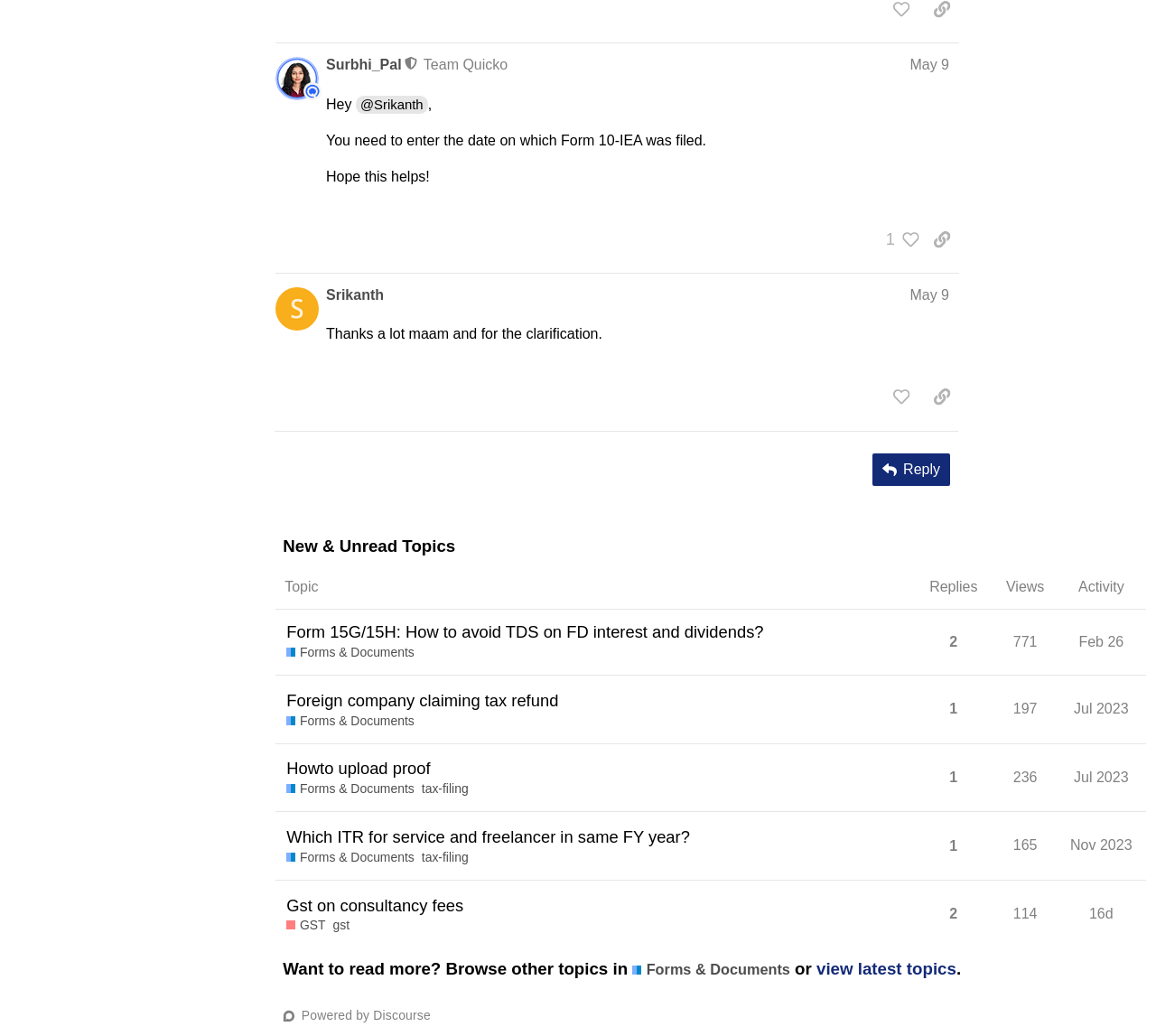Please identify the bounding box coordinates of the element's region that should be clicked to execute the following instruction: "Copy a link to this post to clipboard". The bounding box coordinates must be four float numbers between 0 and 1, i.e., [left, top, right, bottom].

[0.8, 0.216, 0.83, 0.246]